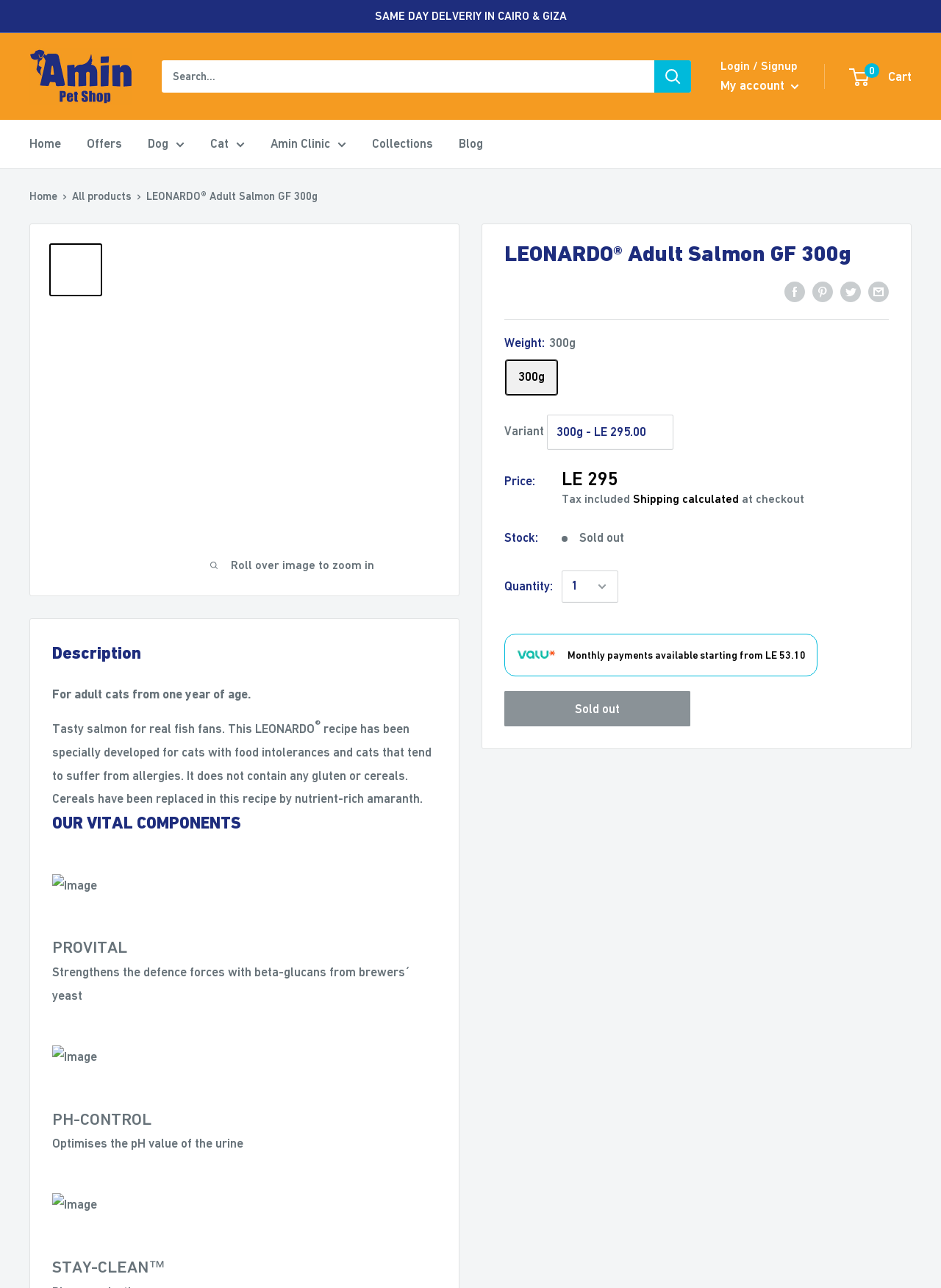Find and indicate the bounding box coordinates of the region you should select to follow the given instruction: "Click on the 'GRAPHIC' link".

None